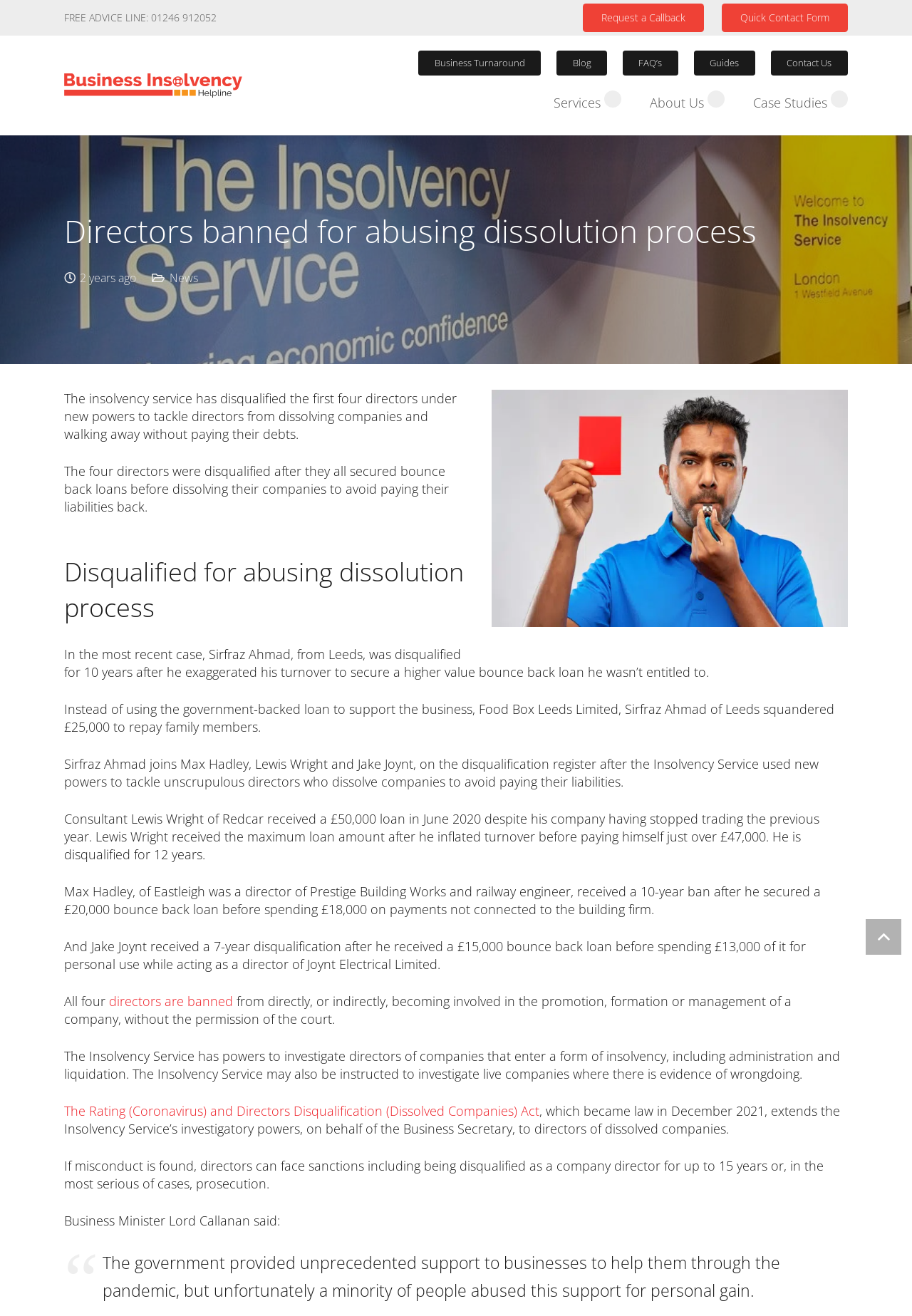What is the name of the act that extends the Insolvency Service's investigatory powers?
Please use the image to deliver a detailed and complete answer.

I found the answer by reading the static text element that mentions the act, which became law in December 2021 and extends the Insolvency Service's investigatory powers to directors of dissolved companies.